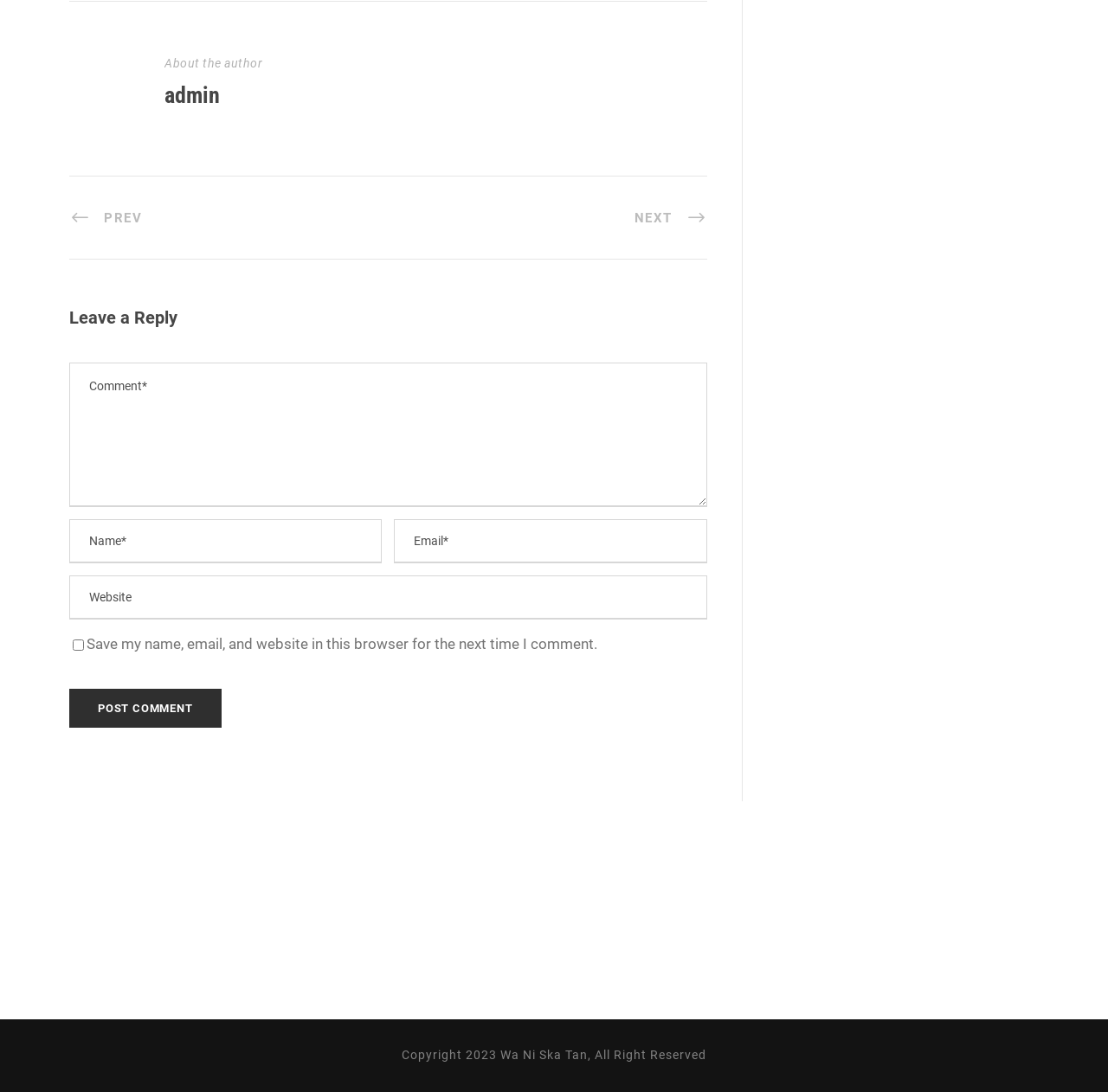Please identify the bounding box coordinates of where to click in order to follow the instruction: "Click on the NEXT link".

[0.572, 0.191, 0.638, 0.207]